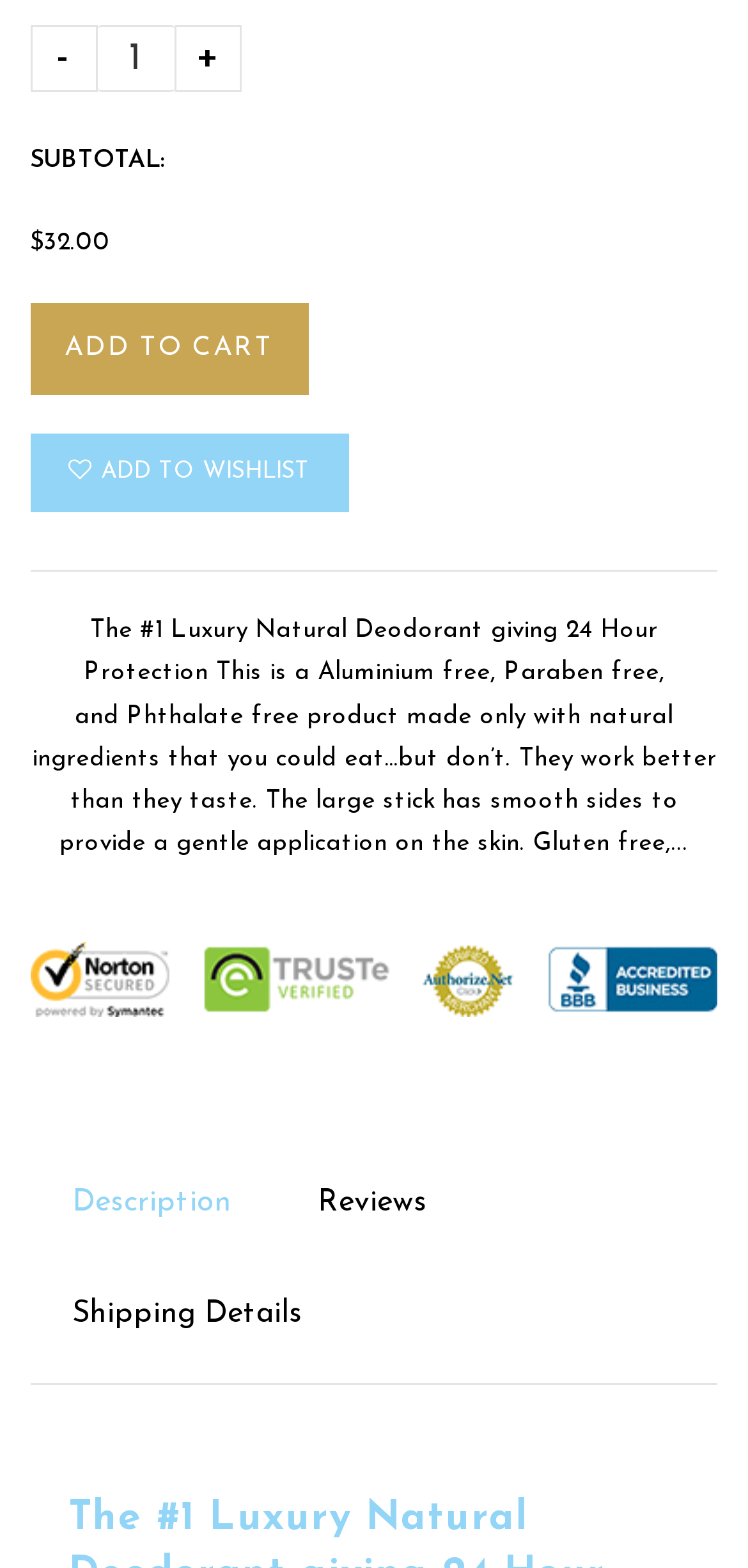What is the product made of? Look at the image and give a one-word or short phrase answer.

Natural ingredients